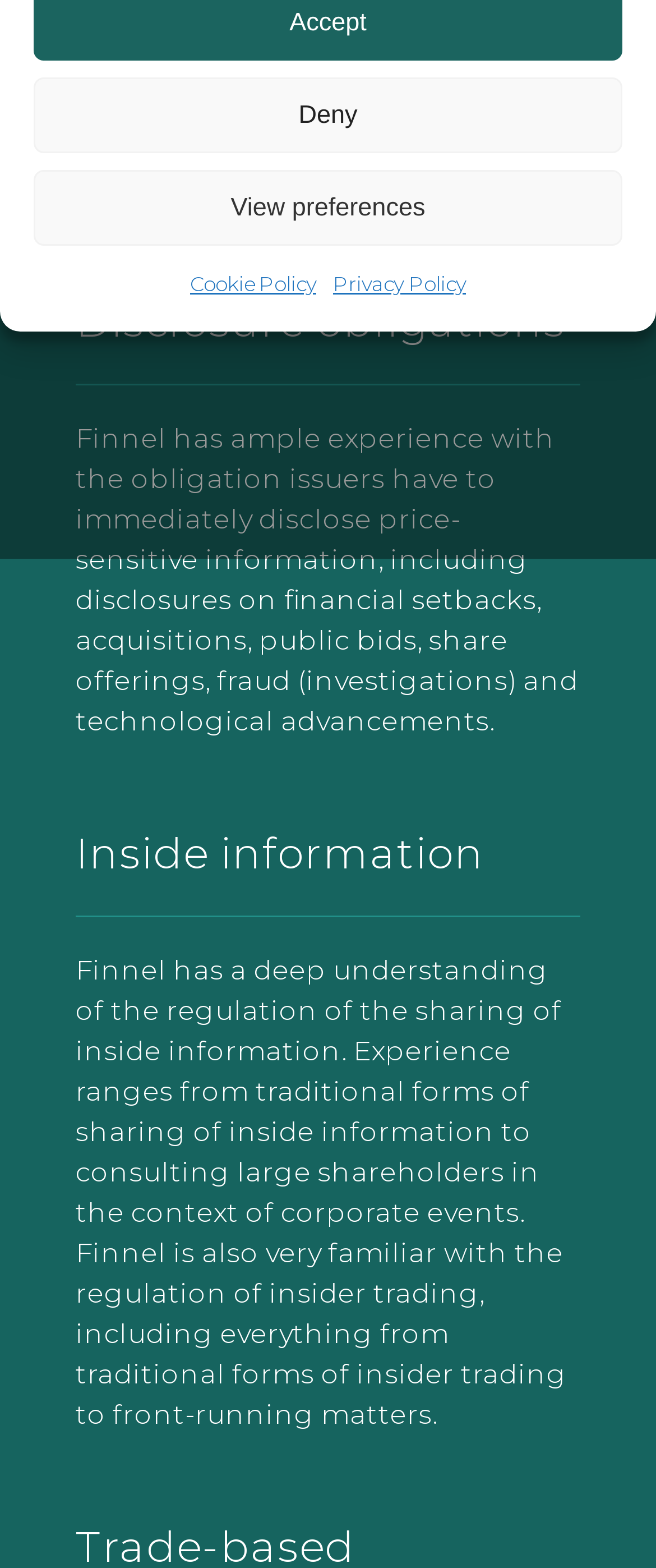Locate the bounding box coordinates of the UI element described by: "Read more at Six Colors". The bounding box coordinates should consist of four float numbers between 0 and 1, i.e., [left, top, right, bottom].

None